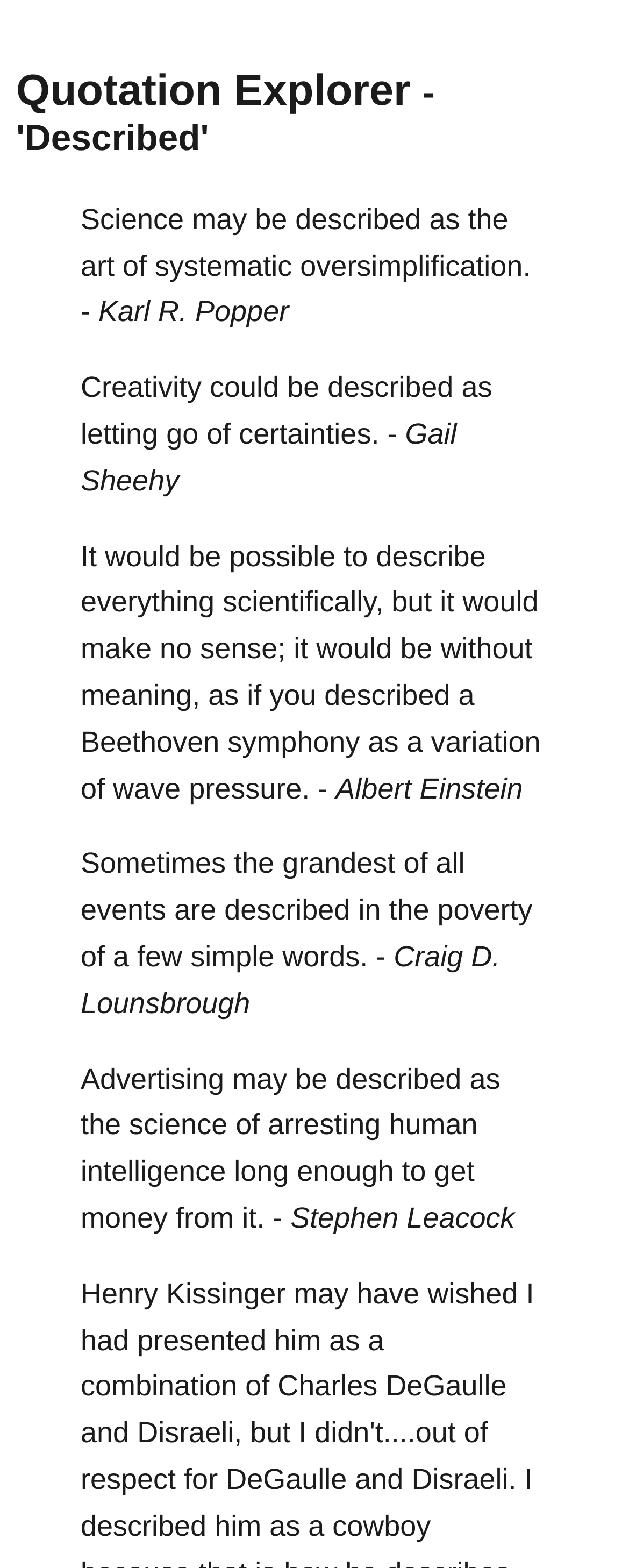Find the bounding box coordinates for the area you need to click to carry out the instruction: "Explore the quote about creativity by Gail Sheehy". The coordinates should be four float numbers between 0 and 1, indicated as [left, top, right, bottom].

[0.128, 0.266, 0.726, 0.317]